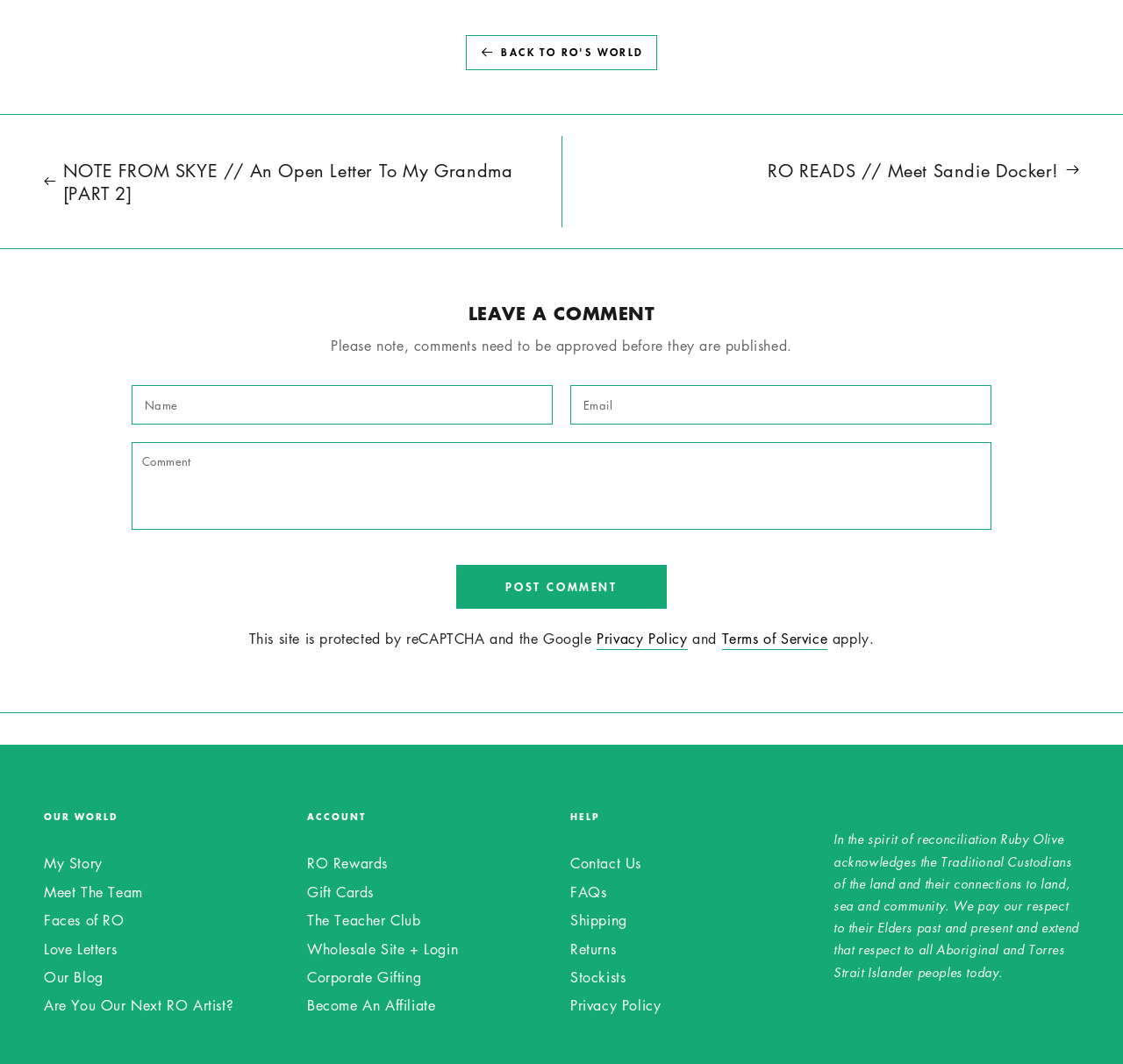Pinpoint the bounding box coordinates of the clickable area necessary to execute the following instruction: "Click on the 'BACK TO RO'S WORLD' link". The coordinates should be given as four float numbers between 0 and 1, namely [left, top, right, bottom].

[0.415, 0.033, 0.585, 0.066]